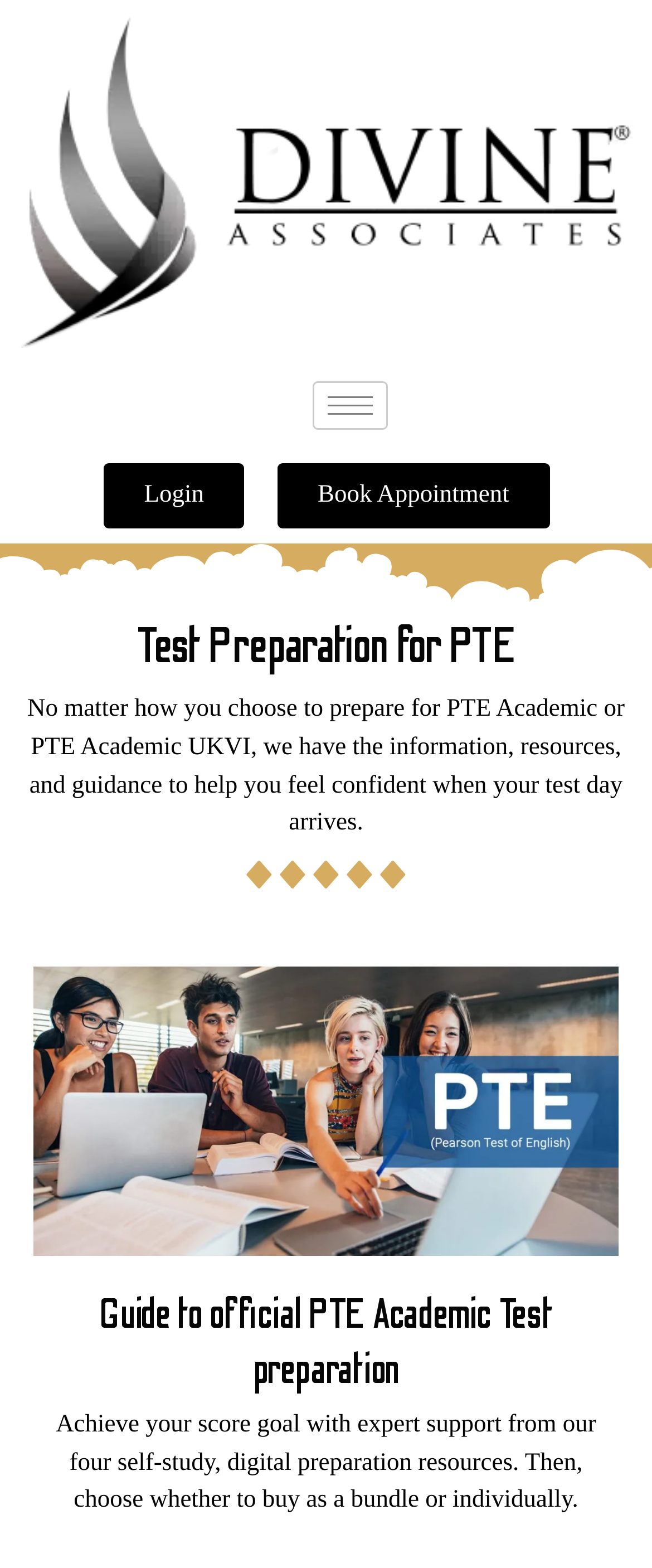Answer the question with a brief word or phrase:
How many digital preparation resources are offered?

Four